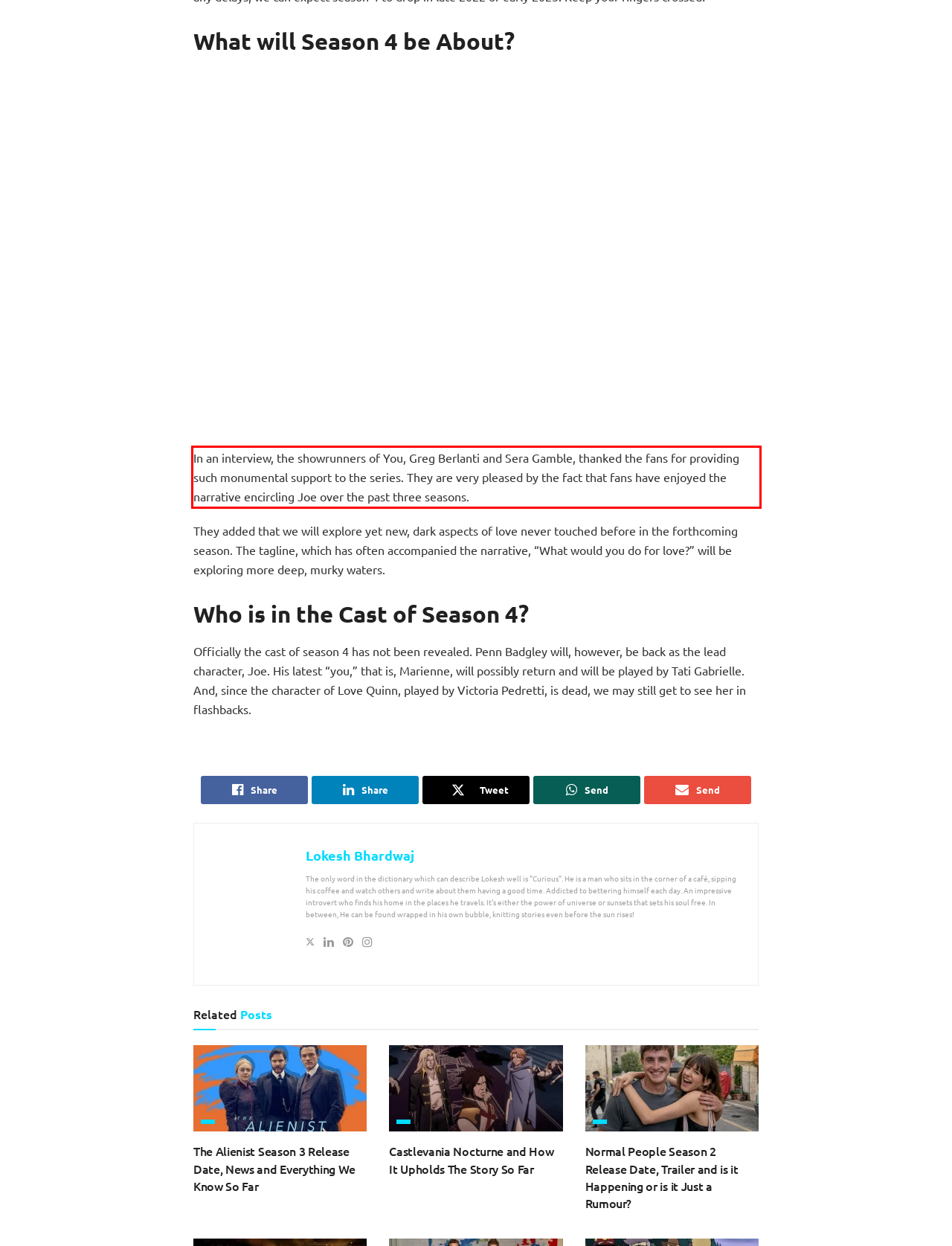Using the webpage screenshot, recognize and capture the text within the red bounding box.

In an interview, the showrunners of You, Greg Berlanti and Sera Gamble, thanked the fans for providing such monumental support to the series. They are very pleased by the fact that fans have enjoyed the narrative encircling Joe over the past three seasons.